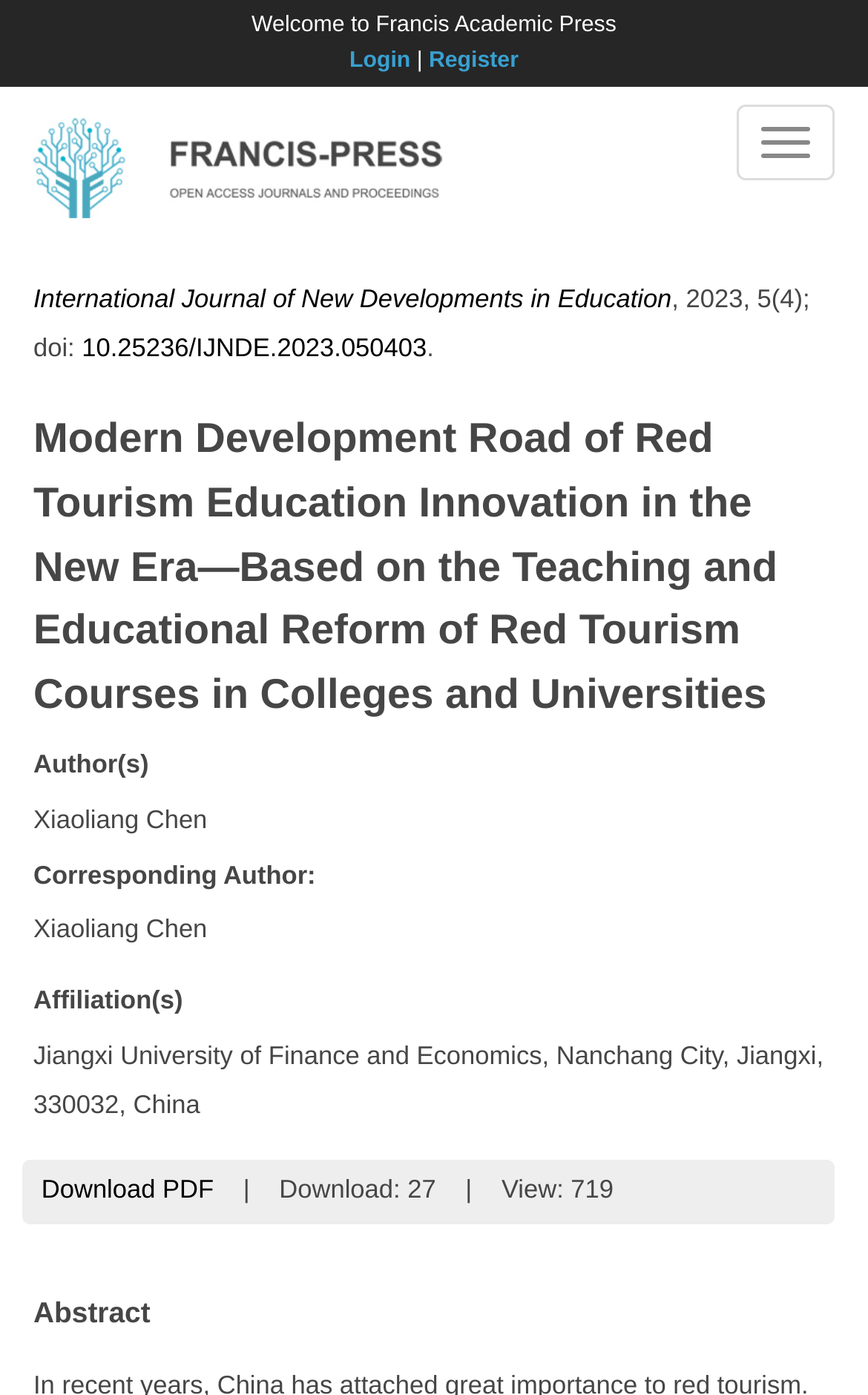Provide a brief response to the question using a single word or phrase: 
What is the title of the article?

Modern Development Road of Red Tourism Education Innovation in the New Era